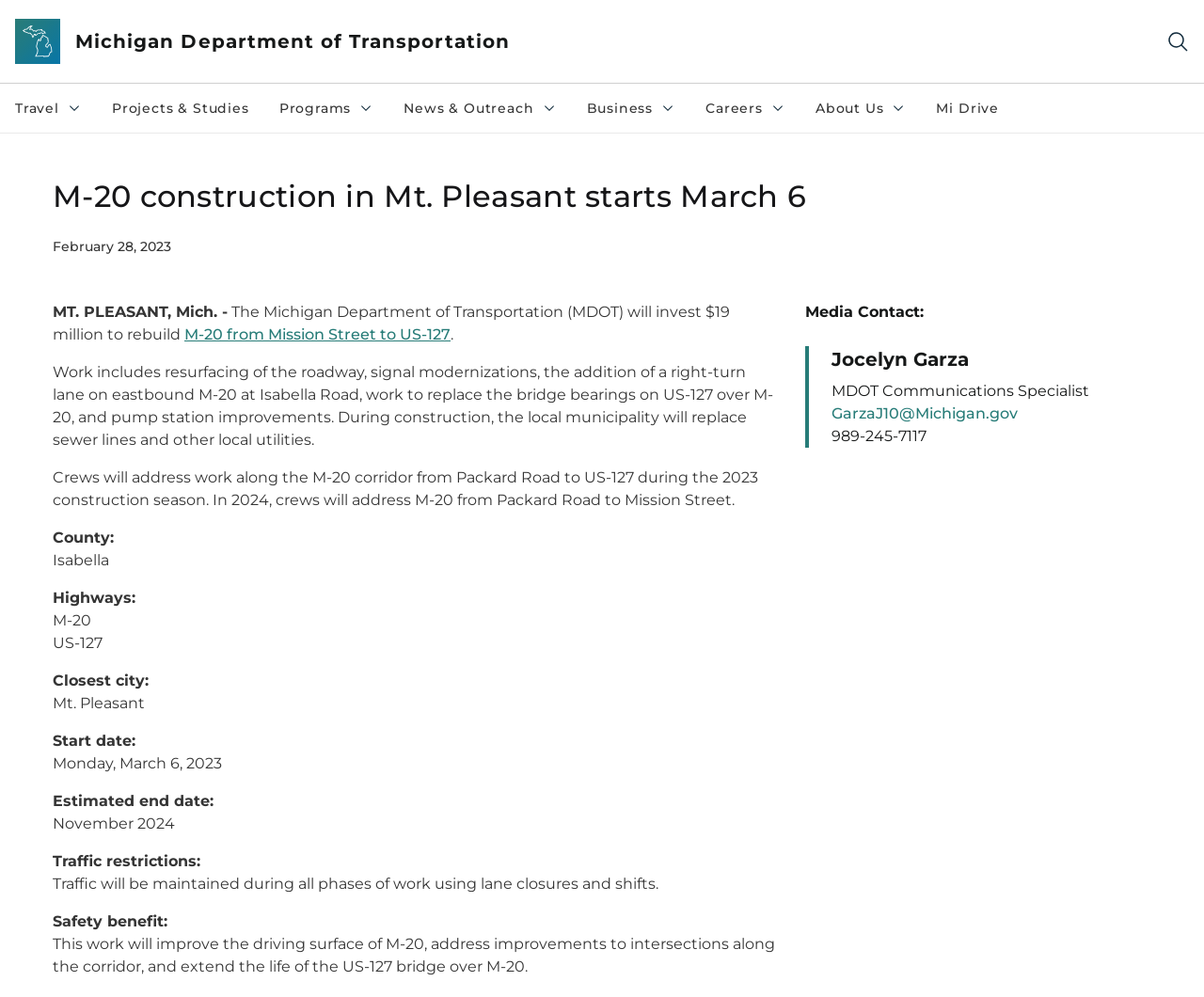What is the department mentioned in the article?
Refer to the image and provide a one-word or short phrase answer.

Michigan Department of Transportation